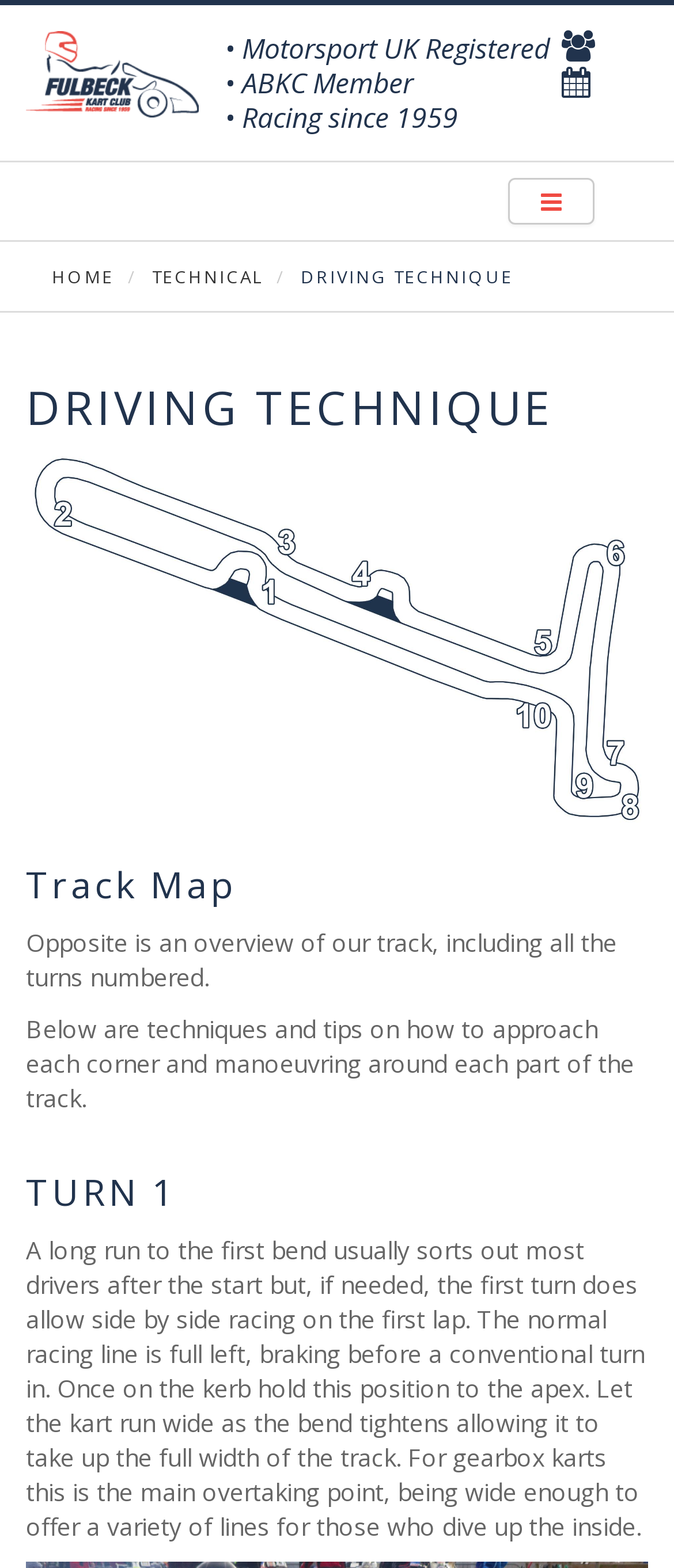What is the normal racing line for Turn 1?
Please provide a single word or phrase as your answer based on the image.

Full left